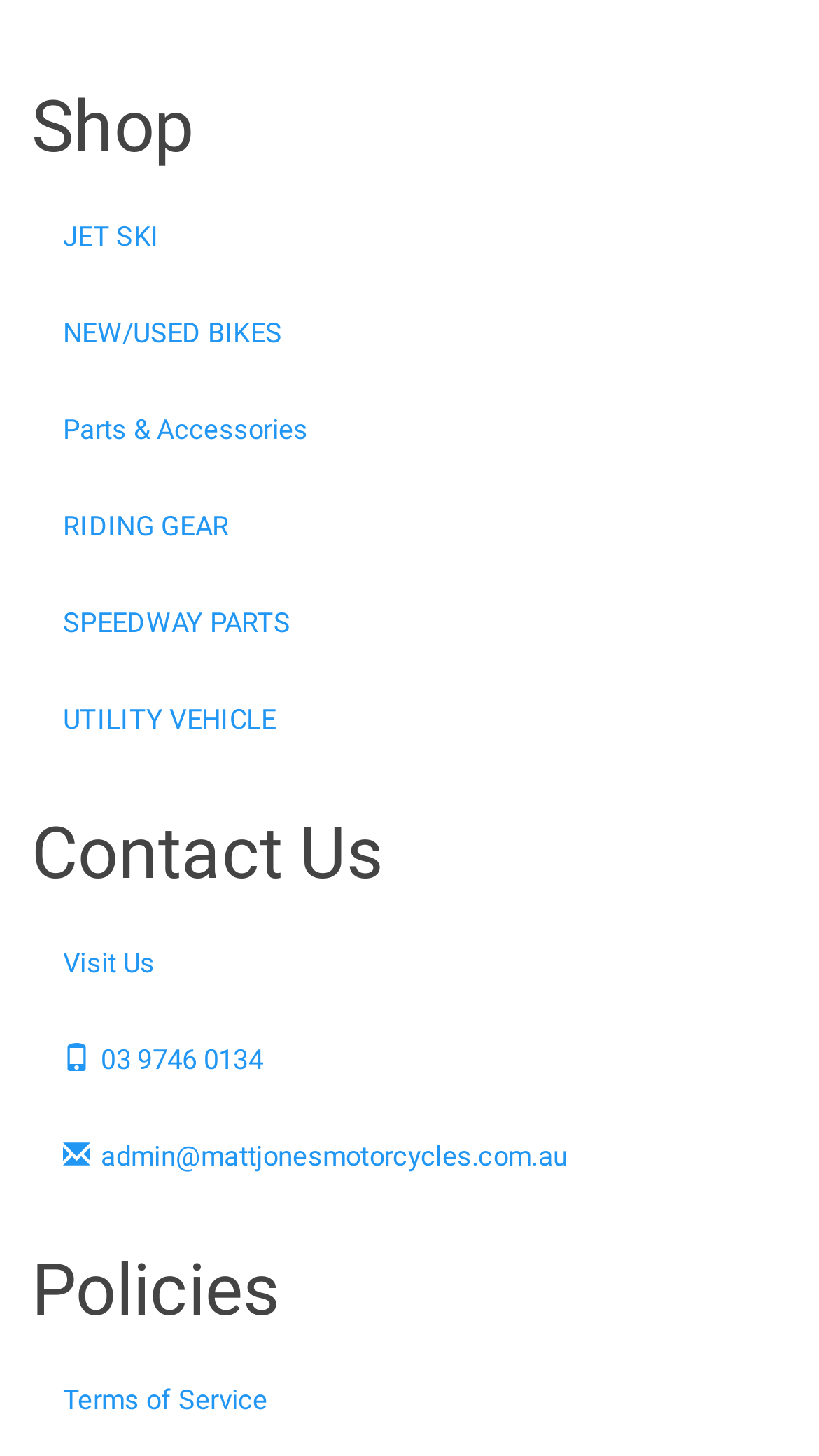Find the bounding box coordinates of the element you need to click on to perform this action: 'View the Terms of Service'. The coordinates should be represented by four float values between 0 and 1, in the format [left, top, right, bottom].

[0.038, 0.93, 0.962, 0.994]